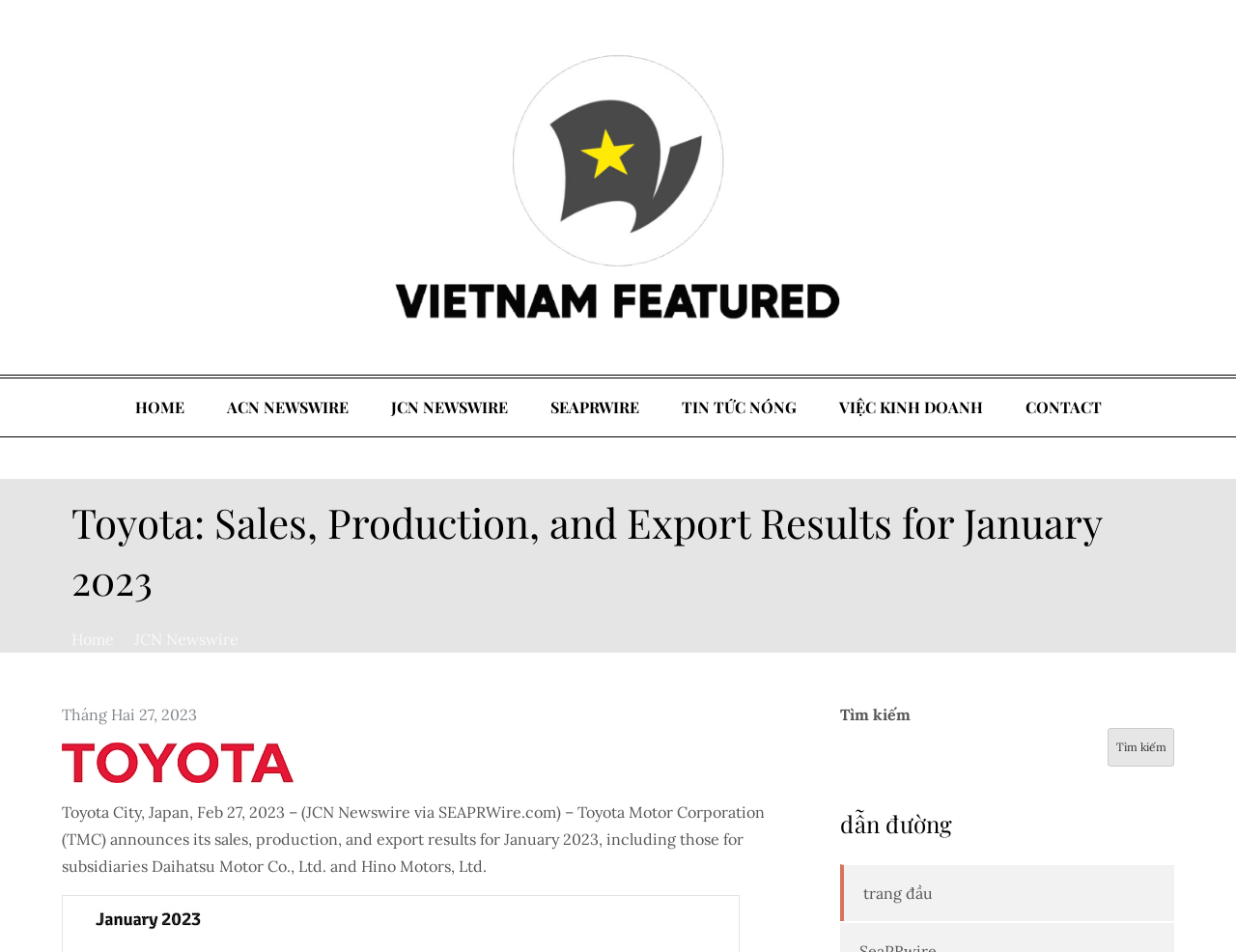Using the provided element description: "parent_node: Tìm kiếm name="s"", determine the bounding box coordinates of the corresponding UI element in the screenshot.

[0.68, 0.764, 0.89, 0.805]